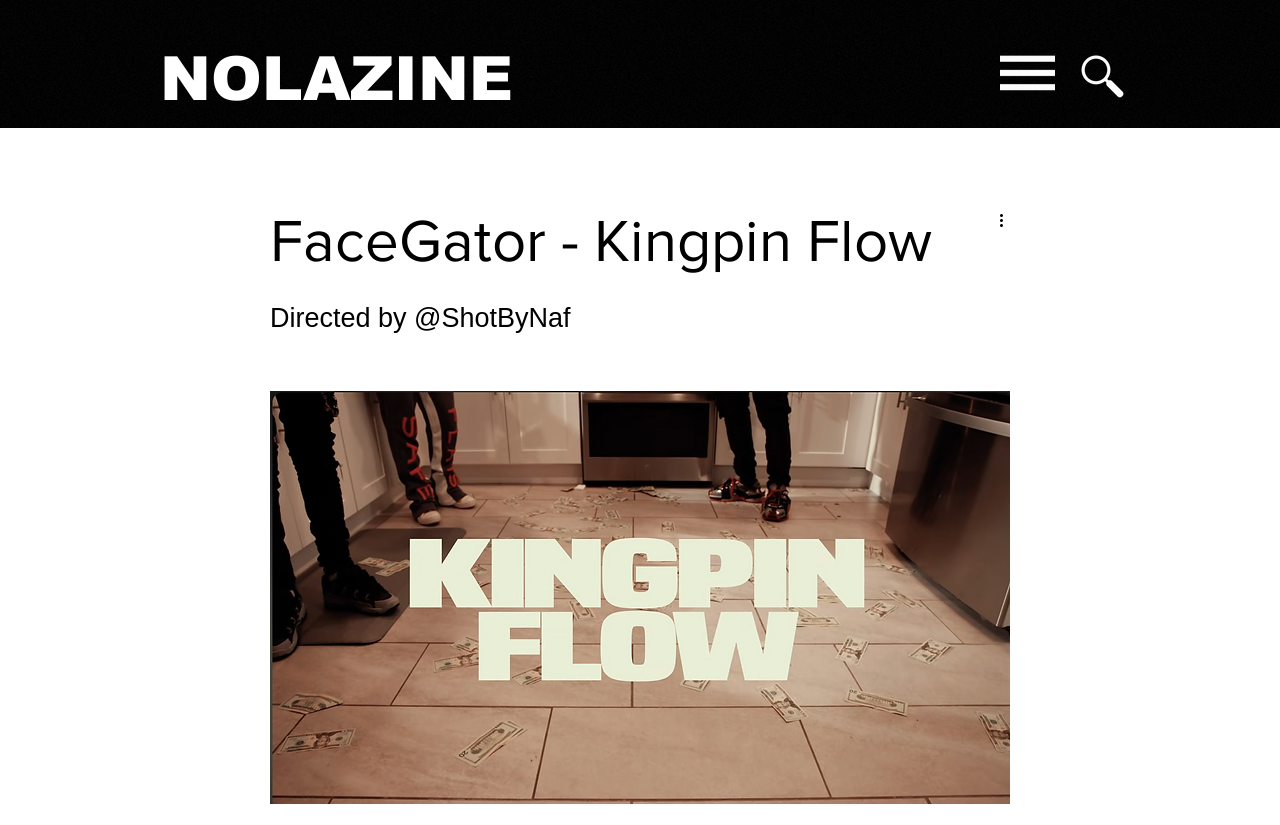What is the name of the rapper featured on this webpage?
From the screenshot, supply a one-word or short-phrase answer.

FaceGator